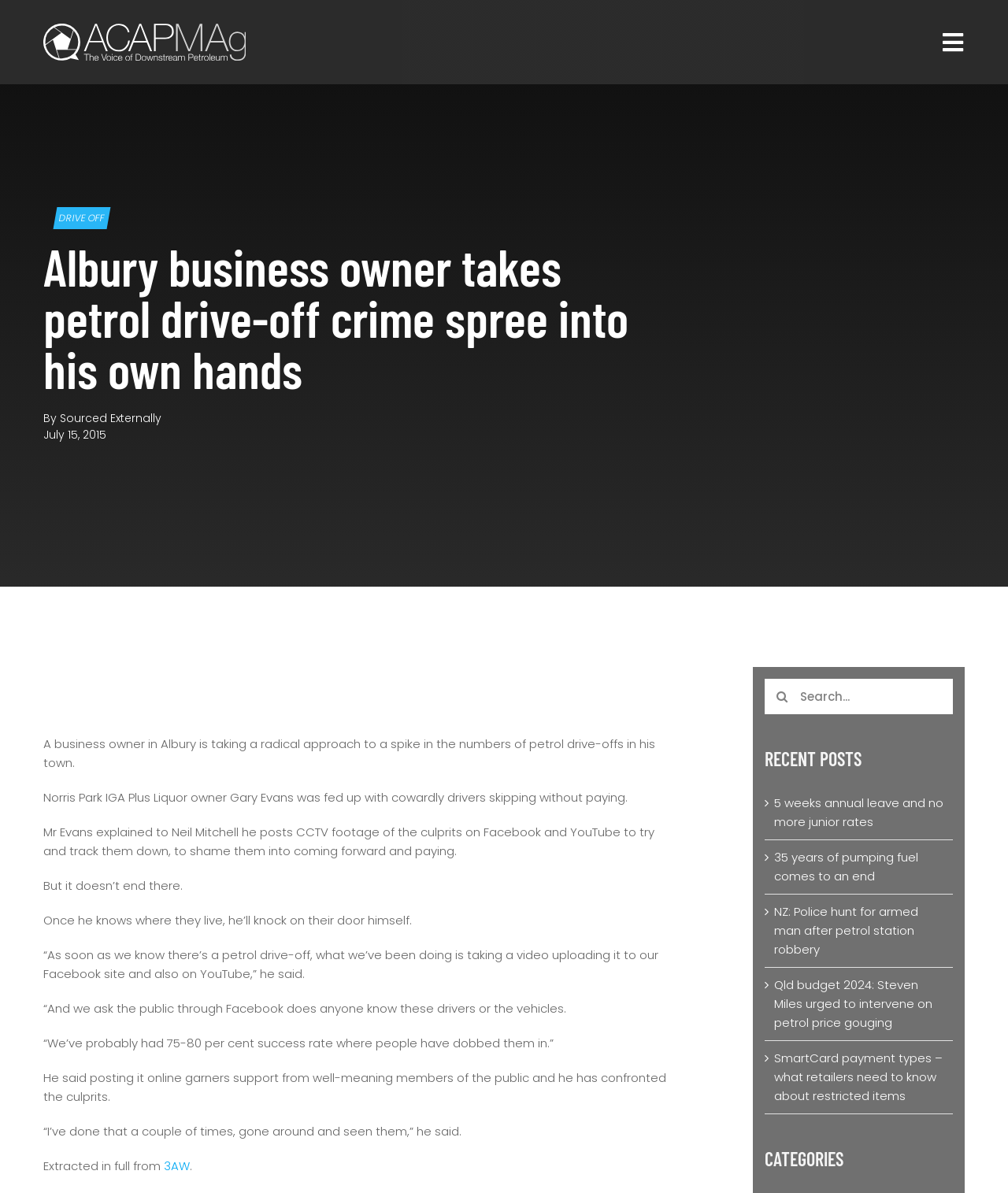What is the purpose of posting CCTV footage on Facebook and YouTube?
Please answer the question with a single word or phrase, referencing the image.

To shame them into coming forward and paying